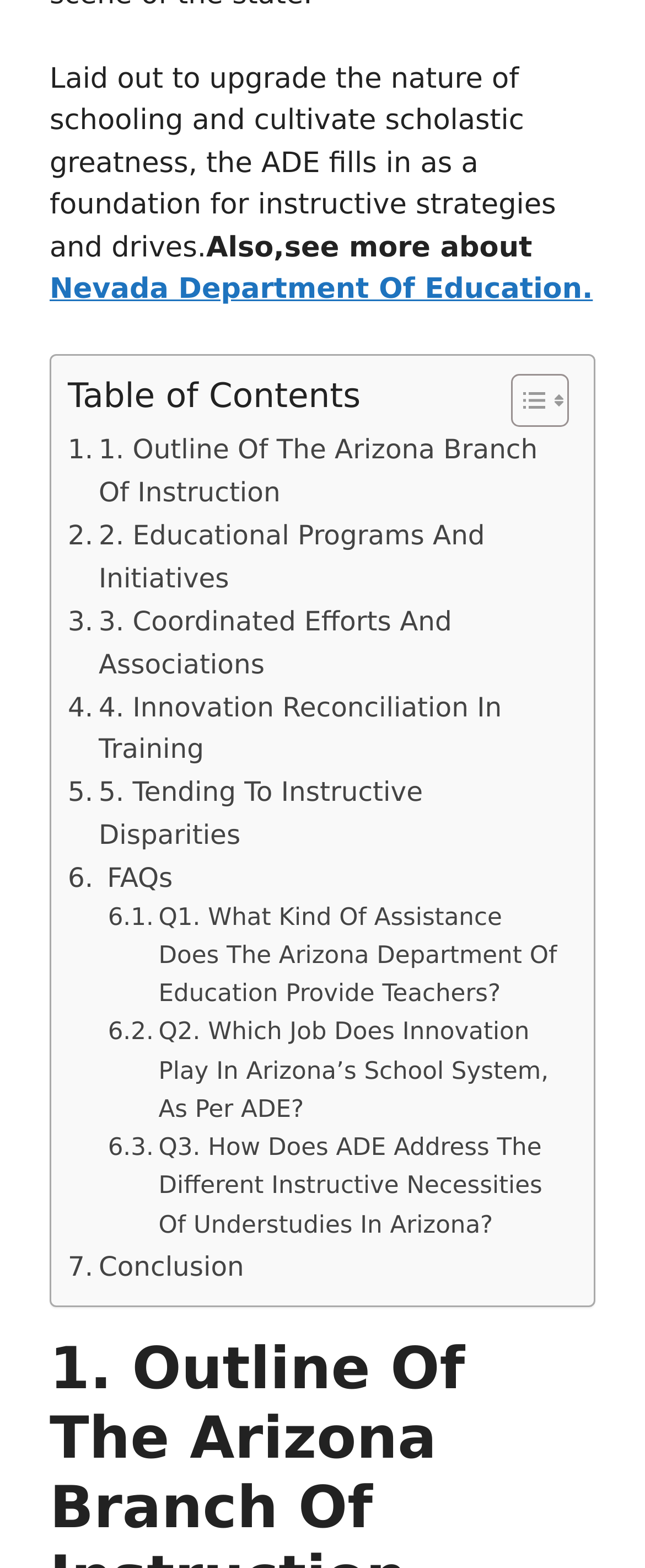Identify the bounding box coordinates of the specific part of the webpage to click to complete this instruction: "Read about the Nevada Department of Education".

[0.077, 0.175, 0.919, 0.196]